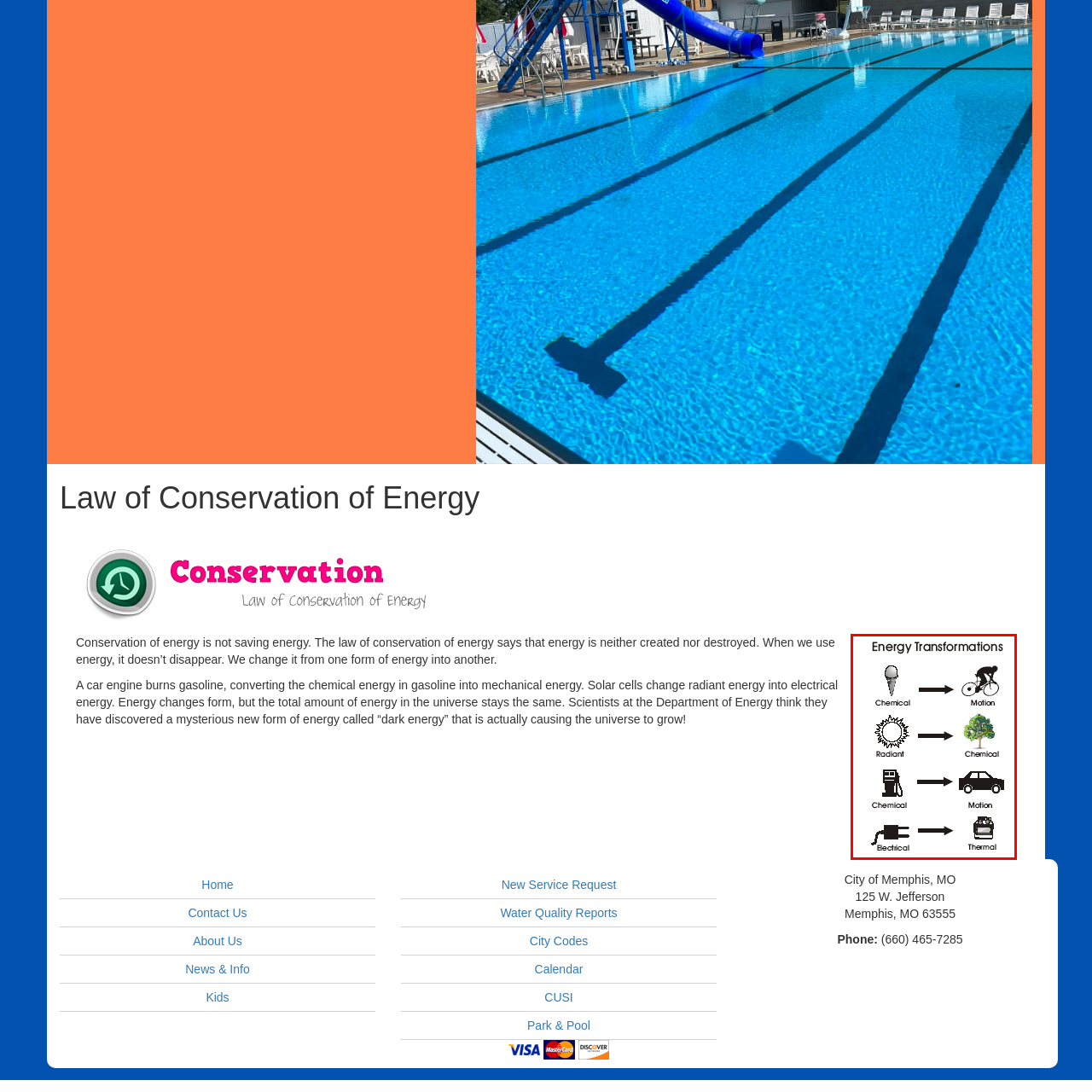Offer a detailed explanation of the scene within the red bounding box.

The image titled "Energy Transformations" visually illustrates various forms of energy and their conversions. It features four distinct transformations:

1. **Chemical to Motion**: Represented by an ice cream cone transforming into a cyclist, indicating how chemical energy in food can convert to the motion of a person pedaling a bike.
2. **Radiant to Chemical**: Shown with the sun leading to a tree, signifying the process of photosynthesis where radiant energy from sunlight is converted into chemical energy in plants.
3. **Chemical to Motion (again)**: Depicted with a fuel pump leading to a car, illustrating how chemical energy from gasoline is transformed into the motion of a vehicle.
4. **Electrical to Thermal**: Illustrated by an electrical plug connected to a heating element, demonstrating how electrical energy can turn into thermal energy for heating purposes.

This diagram effectively communicates the fundamental concept of energy transformation, emphasizing that energy changes from one form to another while remaining conserved within a system.